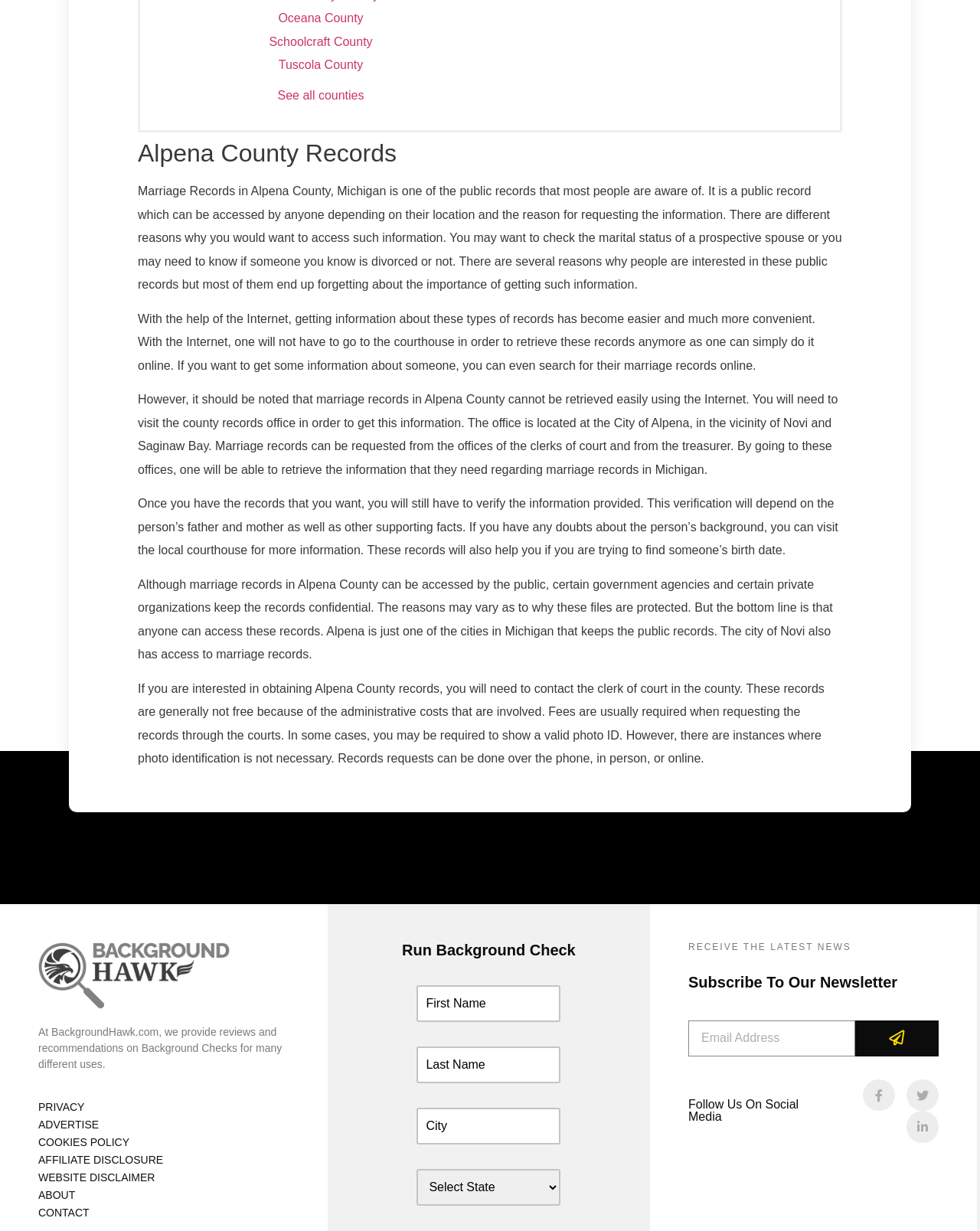From the screenshot, find the bounding box of the UI element matching this description: "name="bgus_cy" placeholder="City"". Supply the bounding box coordinates in the form [left, top, right, bottom], each a float between 0 and 1.

[0.425, 0.9, 0.572, 0.93]